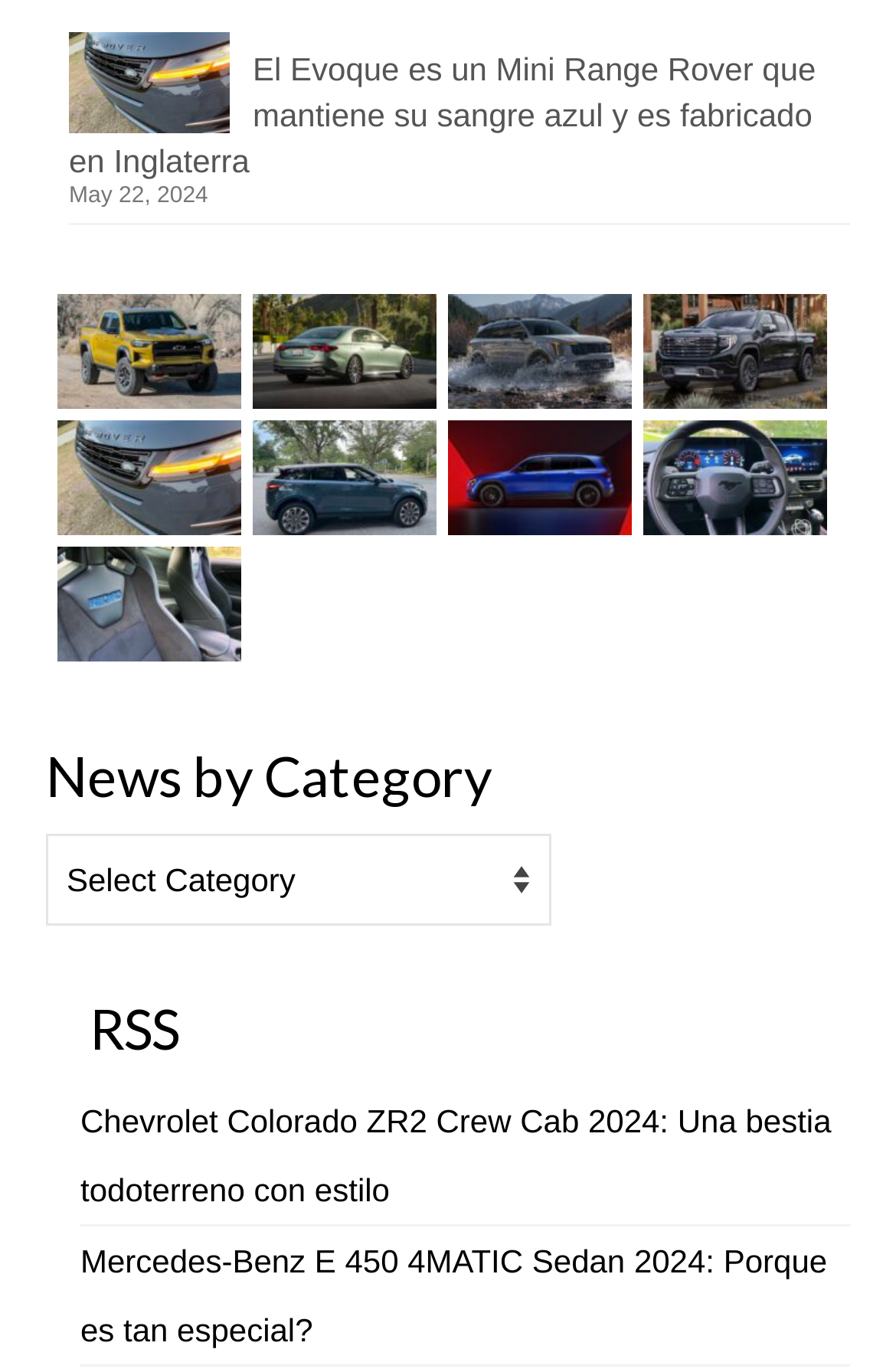What is the category of news on this webpage?
Please give a detailed and elaborate explanation in response to the question.

I determined the answer by looking at the heading element with the text 'News by Category' and the combobox with the same text, which suggests that the webpage is categorizing news into different sections.